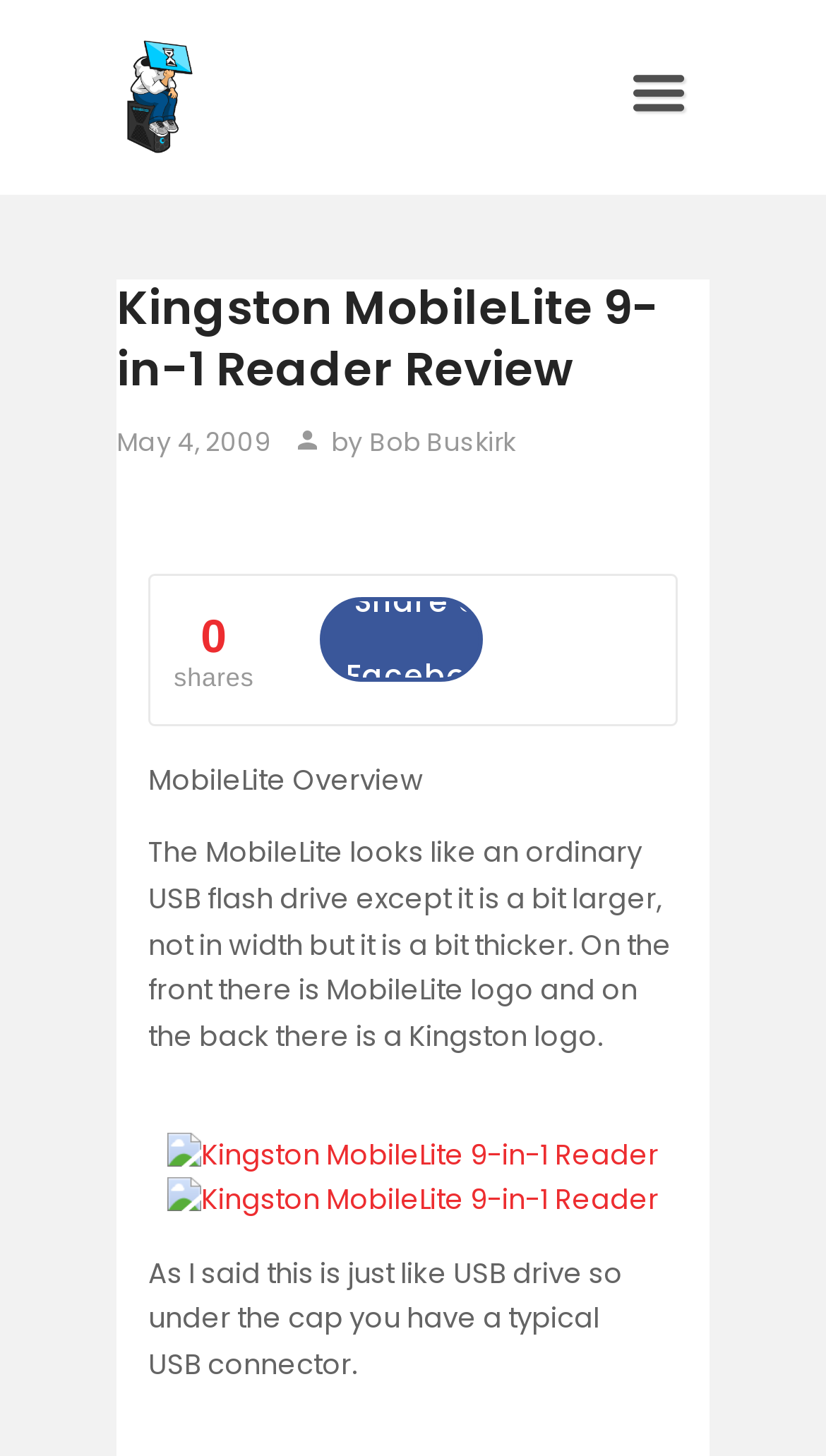How many images of the Kingston MobileLite 9-in-1 Reader are on the page?
Based on the image, give a concise answer in the form of a single word or short phrase.

2